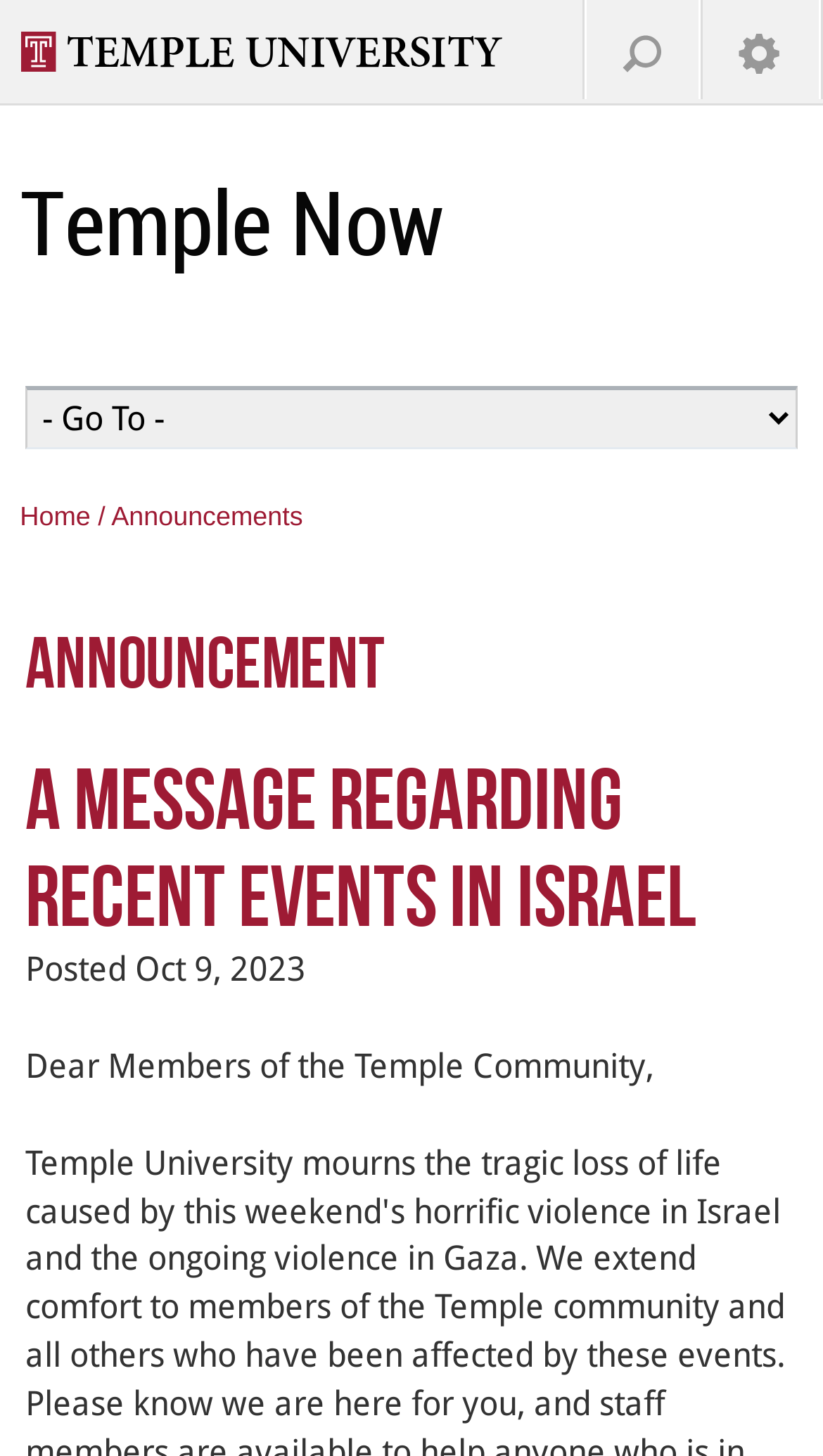Highlight the bounding box coordinates of the region I should click on to meet the following instruction: "Read the announcement".

[0.031, 0.515, 0.969, 0.651]